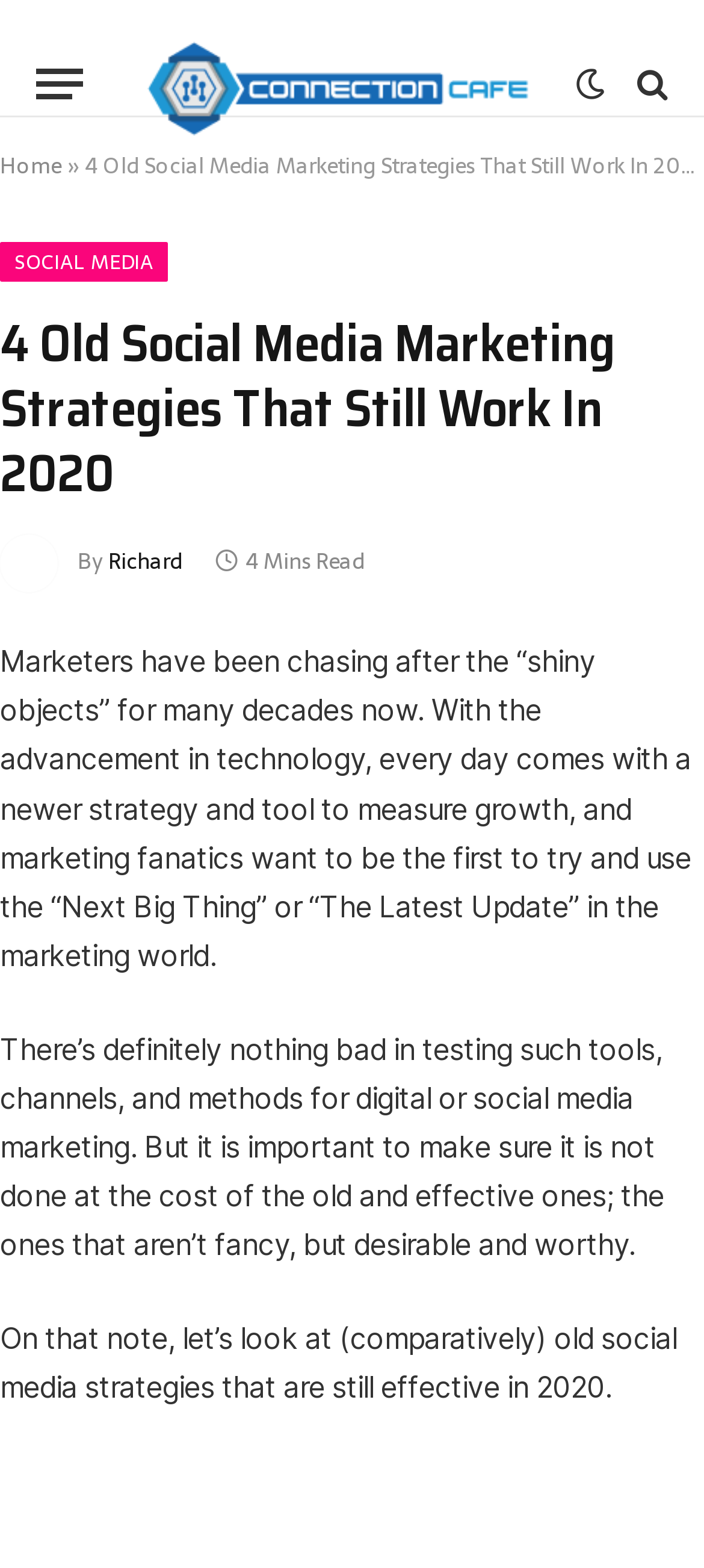How many minutes does it take to read the article?
Can you offer a detailed and complete answer to this question?

The reading time of the article can be found below the title of the article, where it says '4 Mins Read'.